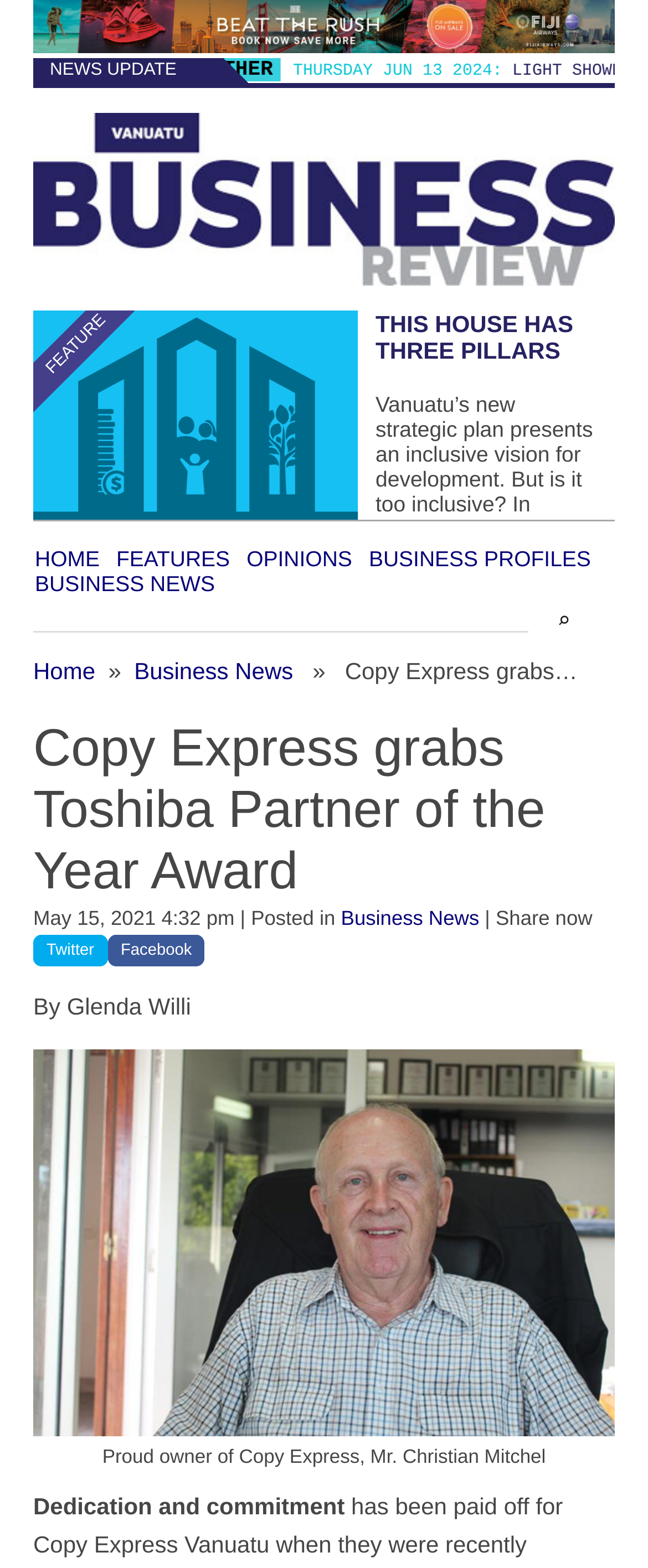Given the description alt="logo", predict the bounding box coordinates of the UI element. Ensure the coordinates are in the format (top-left x, top-left y, bottom-right x, bottom-right y) and all values are between 0 and 1.

[0.051, 0.184, 0.949, 0.201]